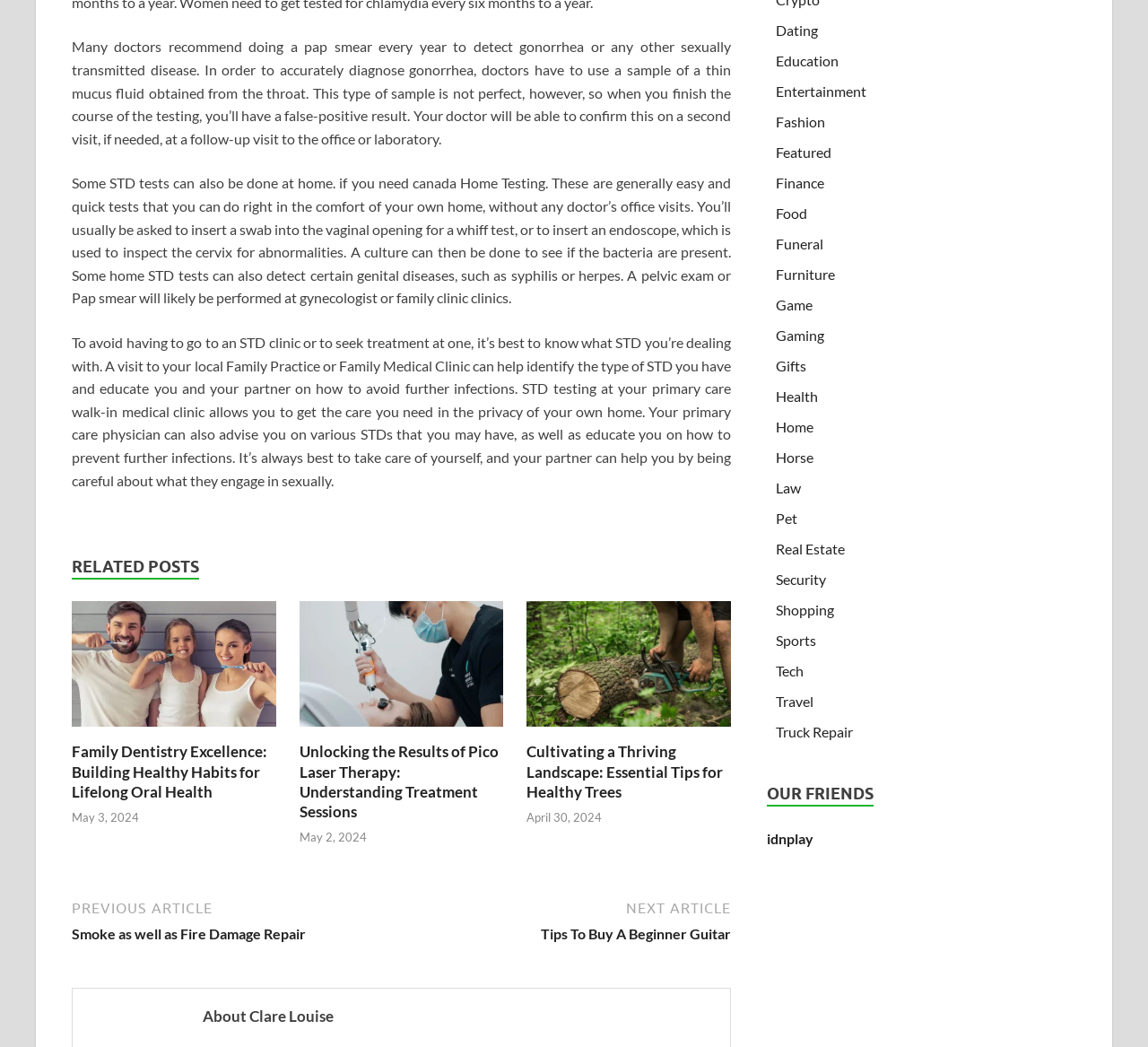How many categories are listed on the webpage?
Using the image as a reference, give an elaborate response to the question.

The webpage has a list of categories including Dating, Education, Entertainment, and so on, up to Truck Repair. Counting these categories, there are 24 categories listed on the webpage.